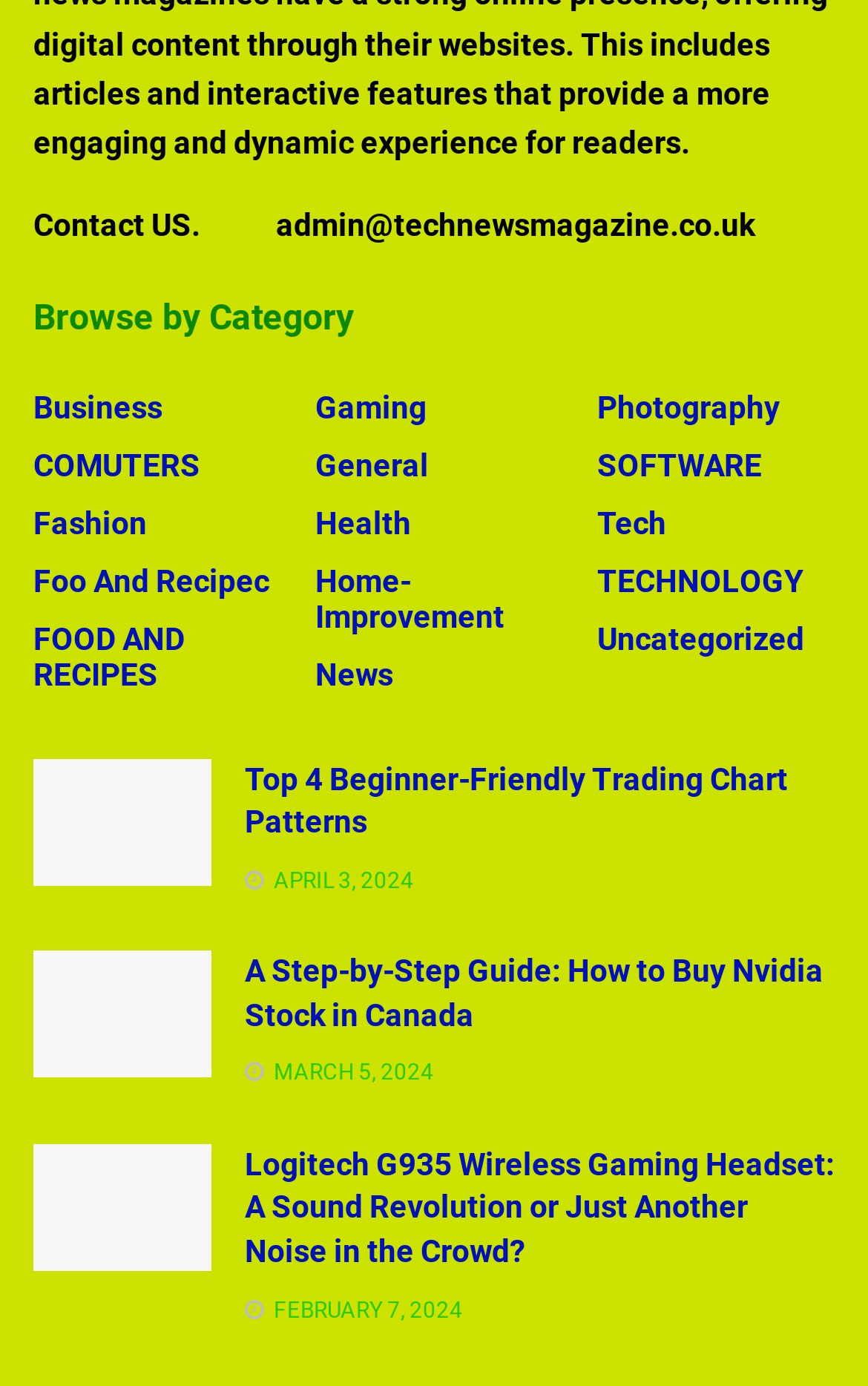Respond to the question below with a single word or phrase: Is there a contact email address available?

Yes